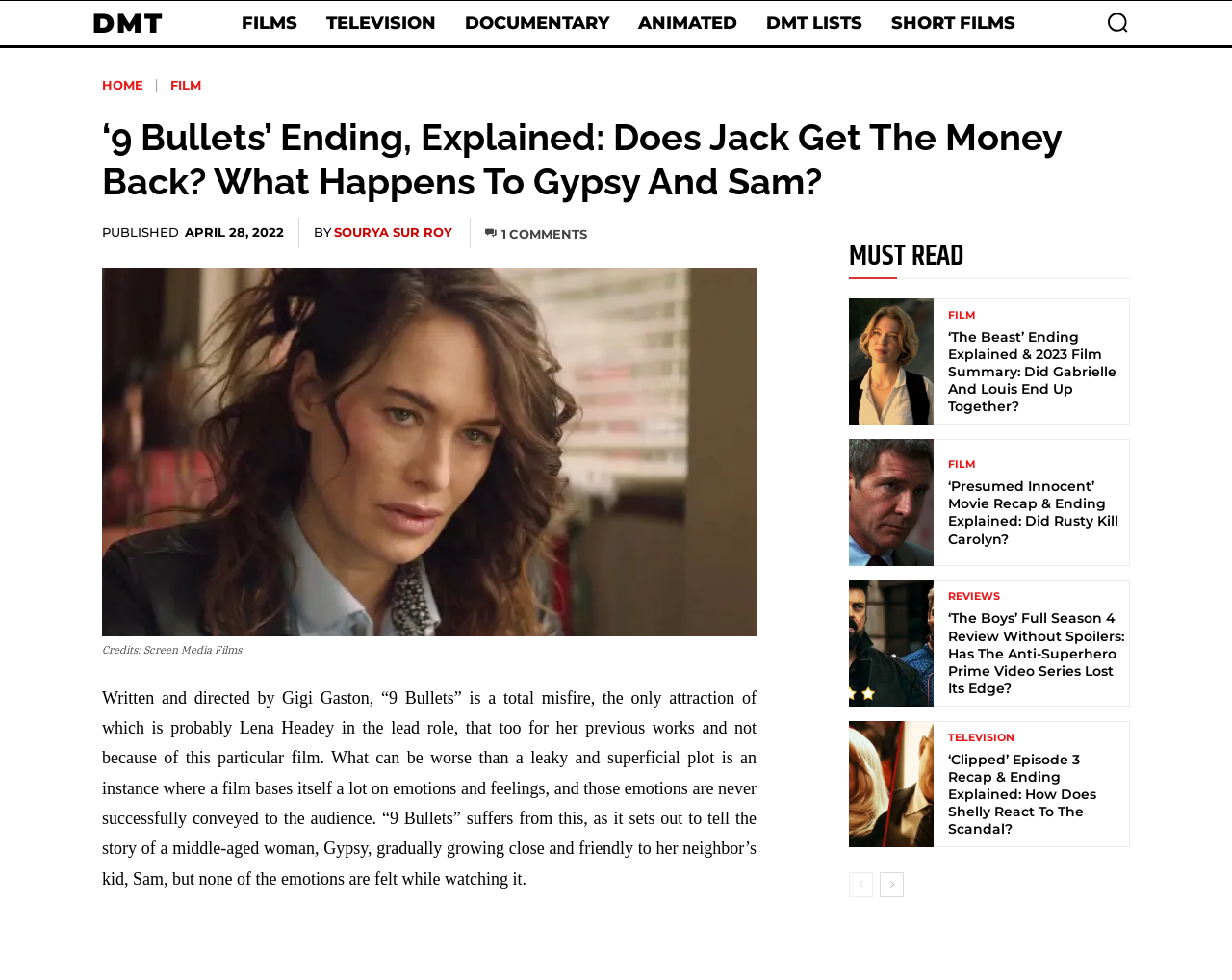Identify the bounding box coordinates for the UI element described as: "Sourya Sur Roy". The coordinates should be provided as four floats between 0 and 1: [left, top, right, bottom].

[0.271, 0.229, 0.367, 0.246]